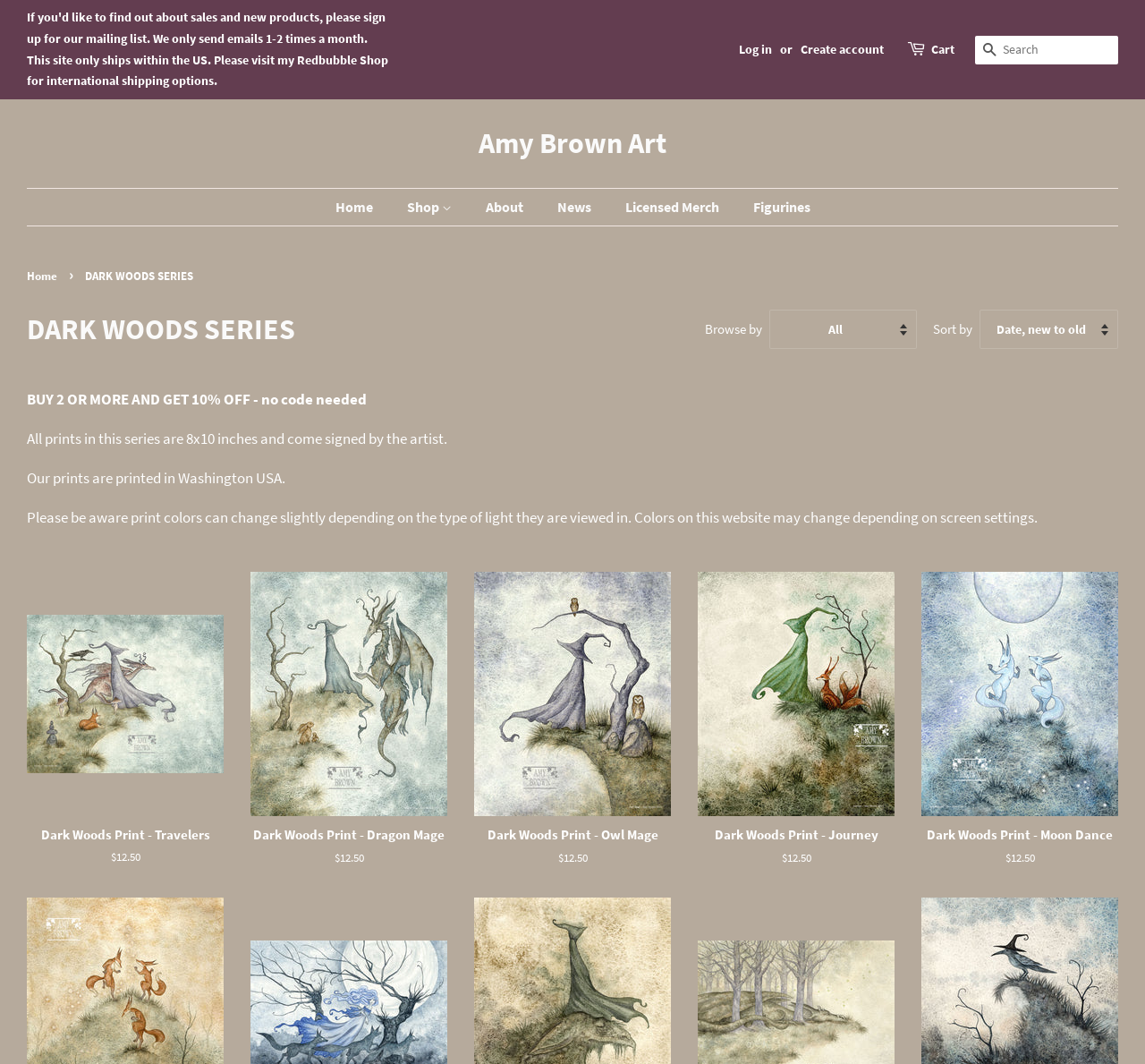Determine the bounding box coordinates of the clickable region to execute the instruction: "browse by category". The coordinates should be four float numbers between 0 and 1, denoted as [left, top, right, bottom].

[0.672, 0.291, 0.801, 0.328]